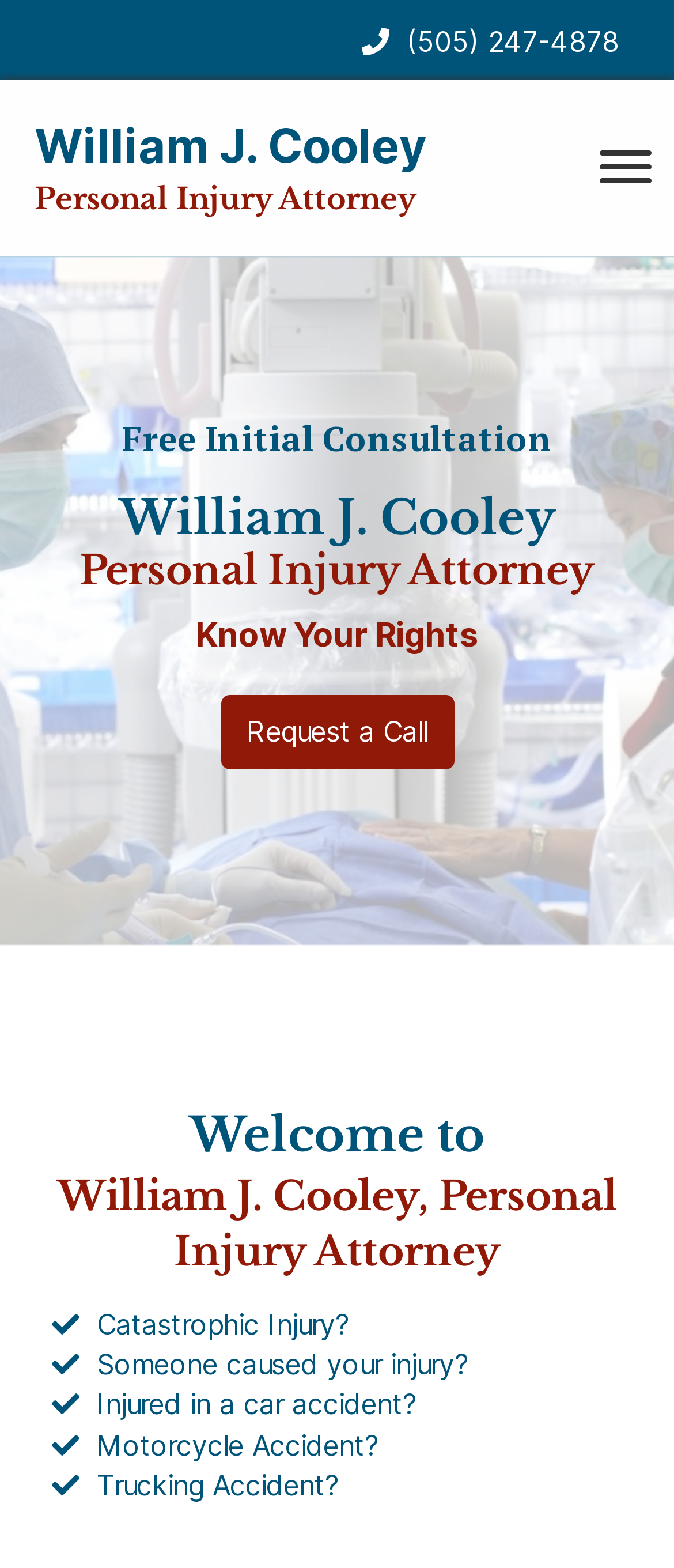What is the phone number to contact William J. Cooley?
Using the screenshot, give a one-word or short phrase answer.

(505) 247-4878